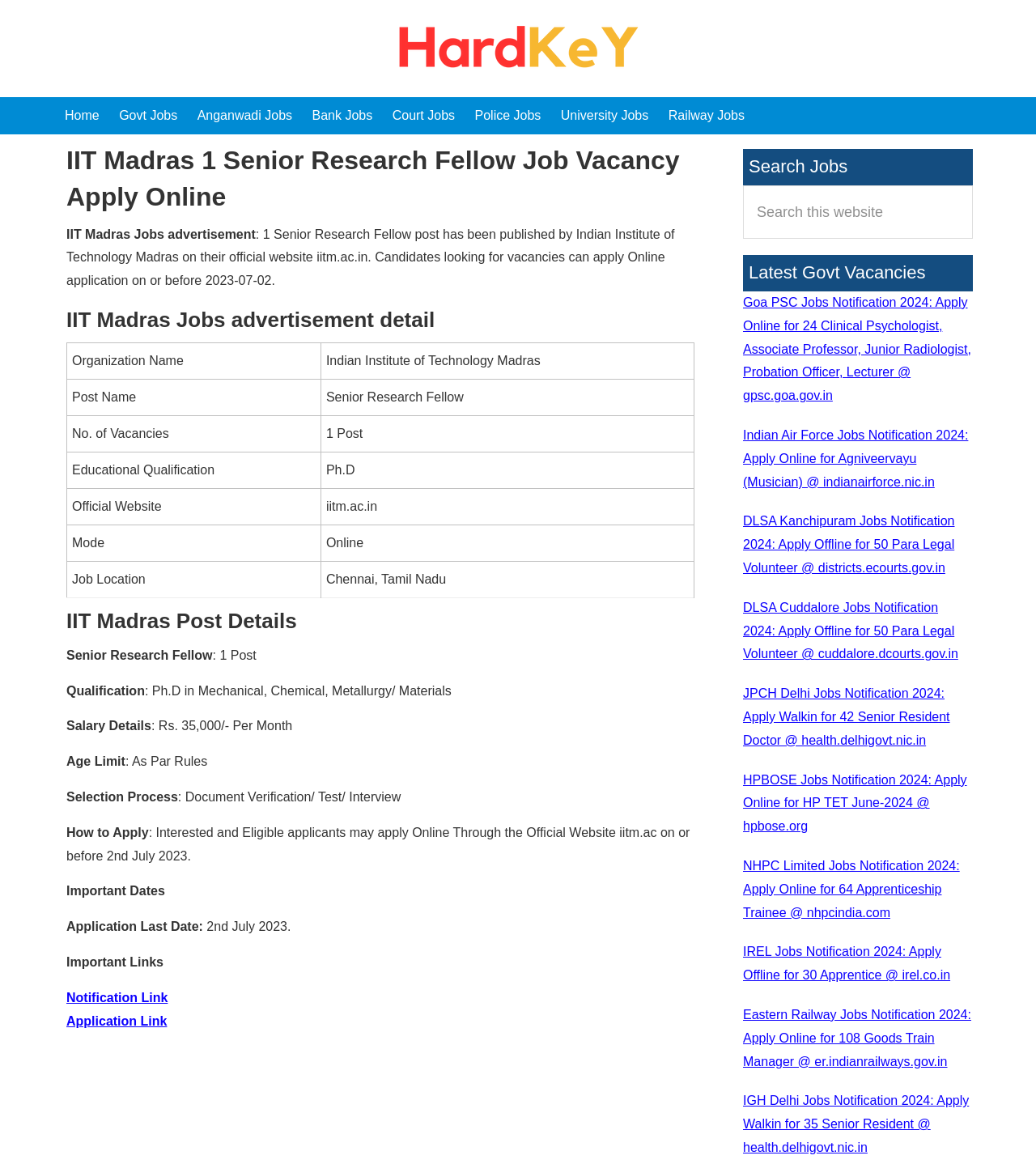Identify the bounding box coordinates of the section to be clicked to complete the task described by the following instruction: "View IIT Madras 1 Senior Research Fellow Job Vacancy Apply Online". The coordinates should be four float numbers between 0 and 1, formatted as [left, top, right, bottom].

[0.064, 0.122, 0.67, 0.185]